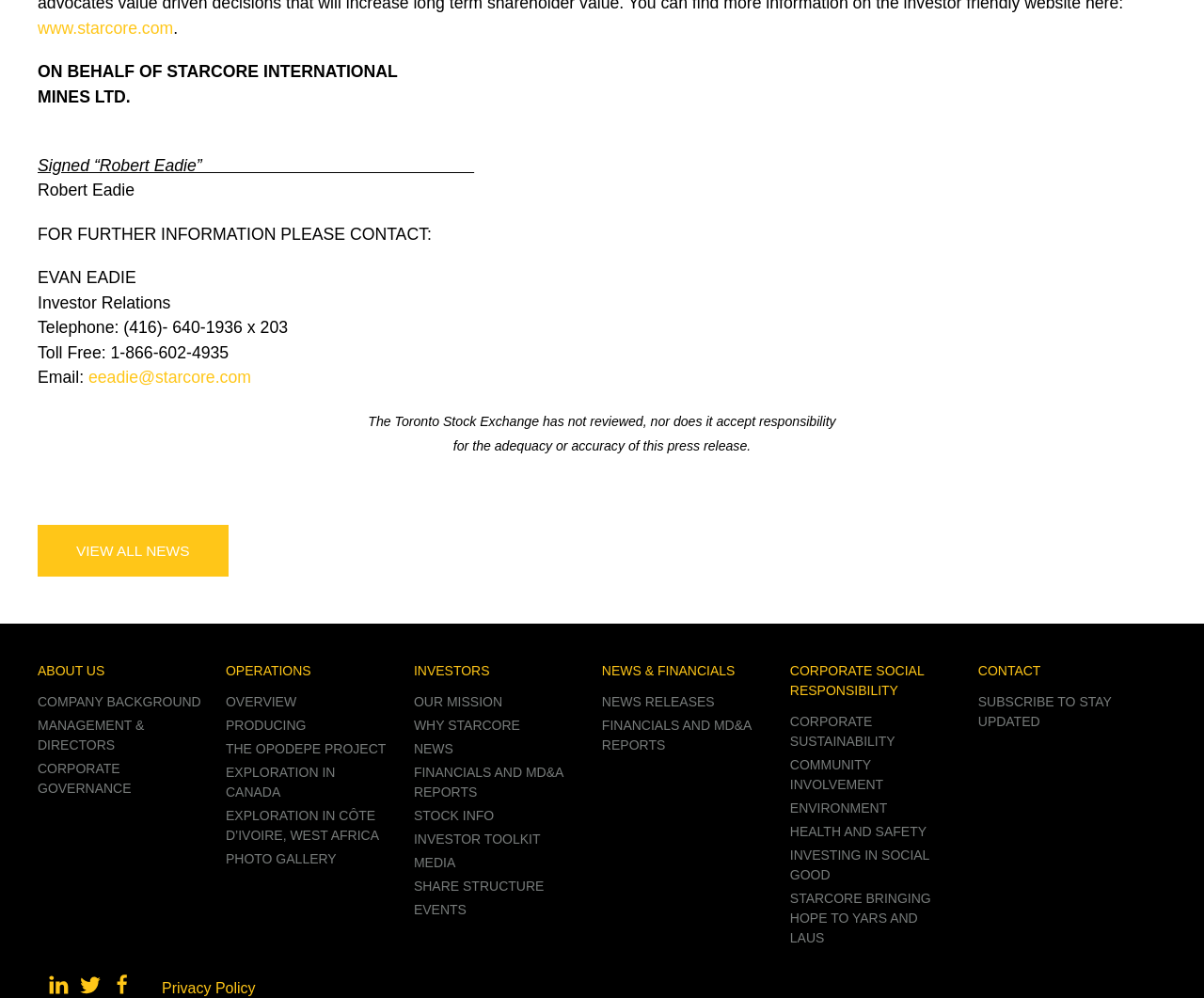Please identify the bounding box coordinates of the region to click in order to complete the given instruction: "Copy a link to the post by Lammerlaw". The coordinates should be four float numbers between 0 and 1, i.e., [left, top, right, bottom].

None